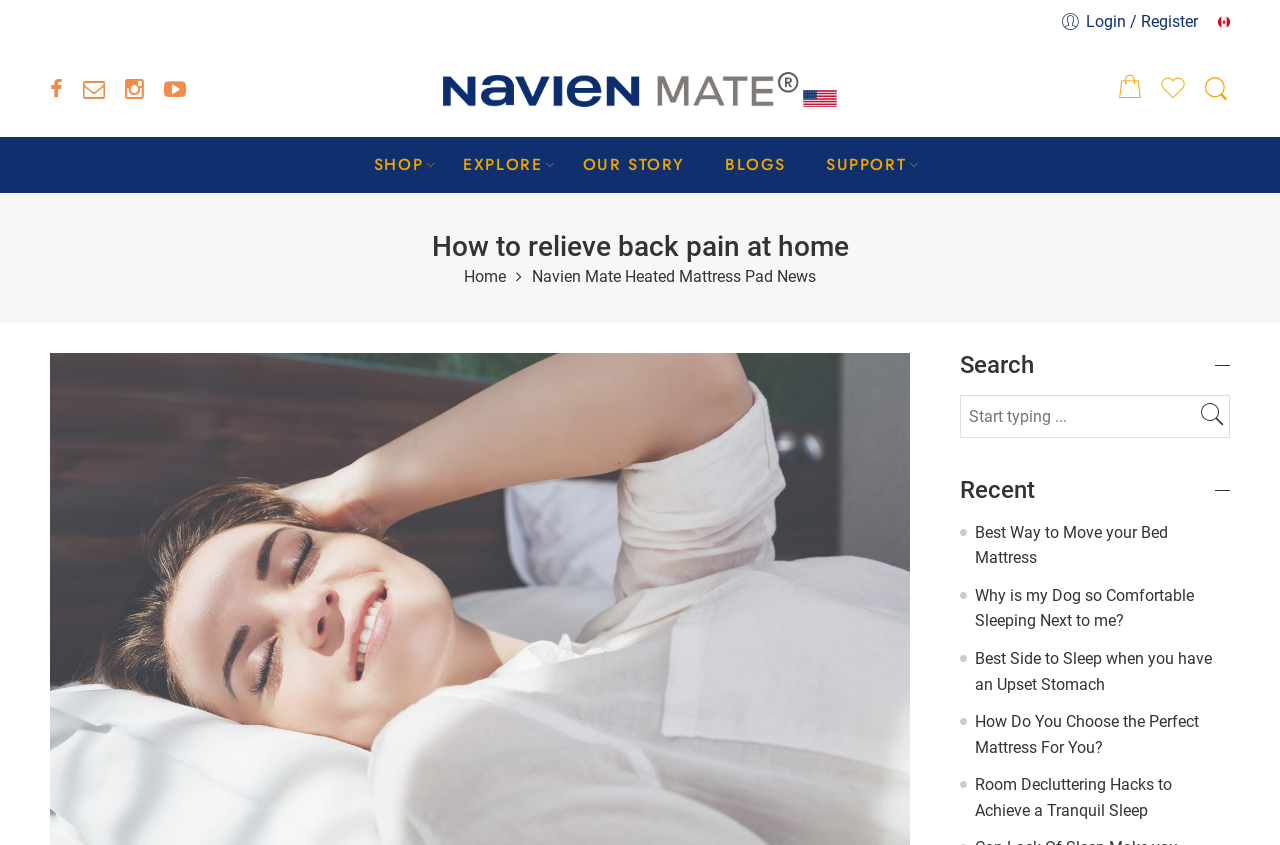Answer in one word or a short phrase: 
What is the topic of the article 'How to relieve back pain at home'?

Back pain relief